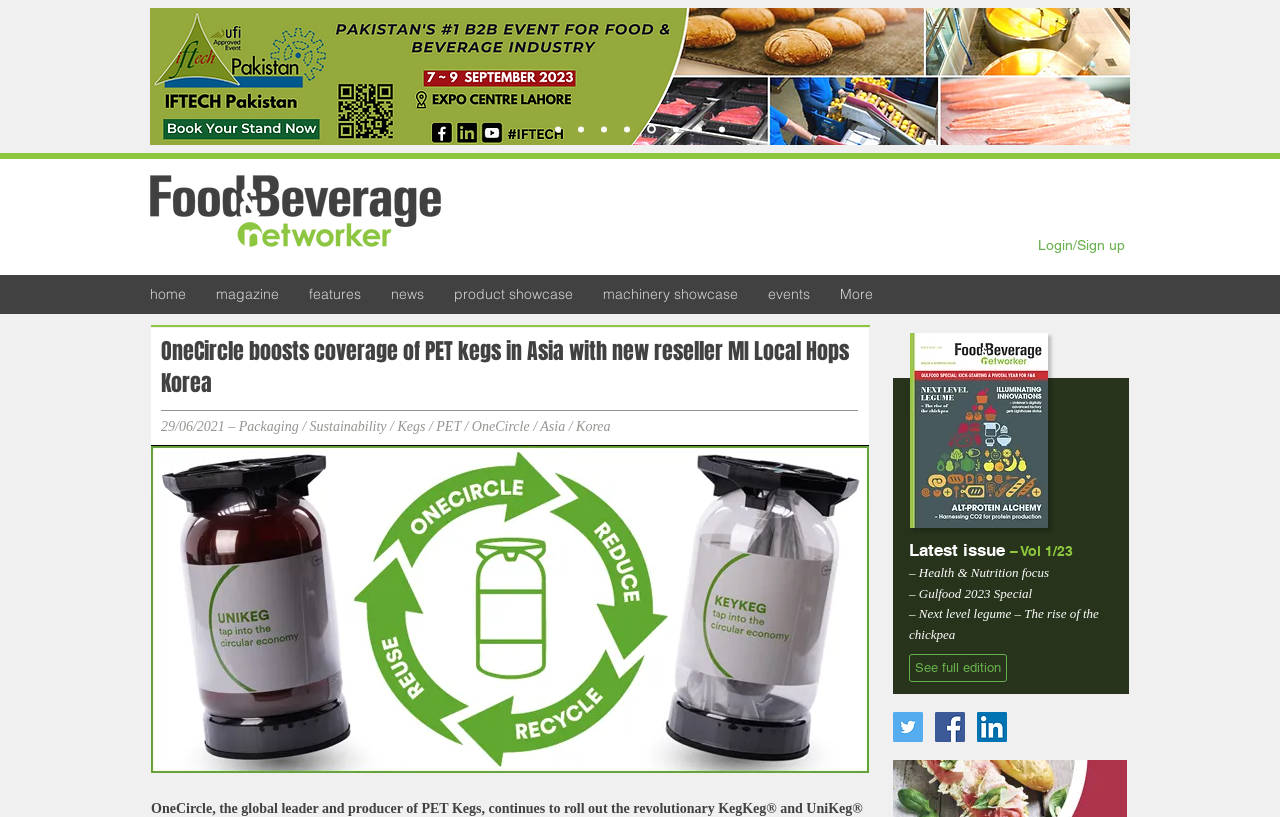Locate the bounding box coordinates of the area to click to fulfill this instruction: "Login or sign up to the website". The bounding box should be presented as four float numbers between 0 and 1, in the order [left, top, right, bottom].

[0.809, 0.288, 0.88, 0.312]